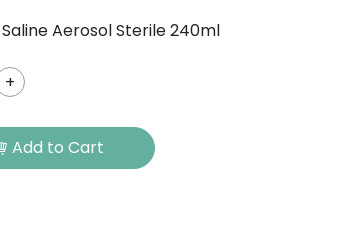Please answer the following question as detailed as possible based on the image: 
What is the color of the 'Add to Cart' button?

The 'Add to Cart' button is prominently displayed on the image, and its color is a light teal shade. This color is likely used to draw attention to the button and encourage users to make a purchase.